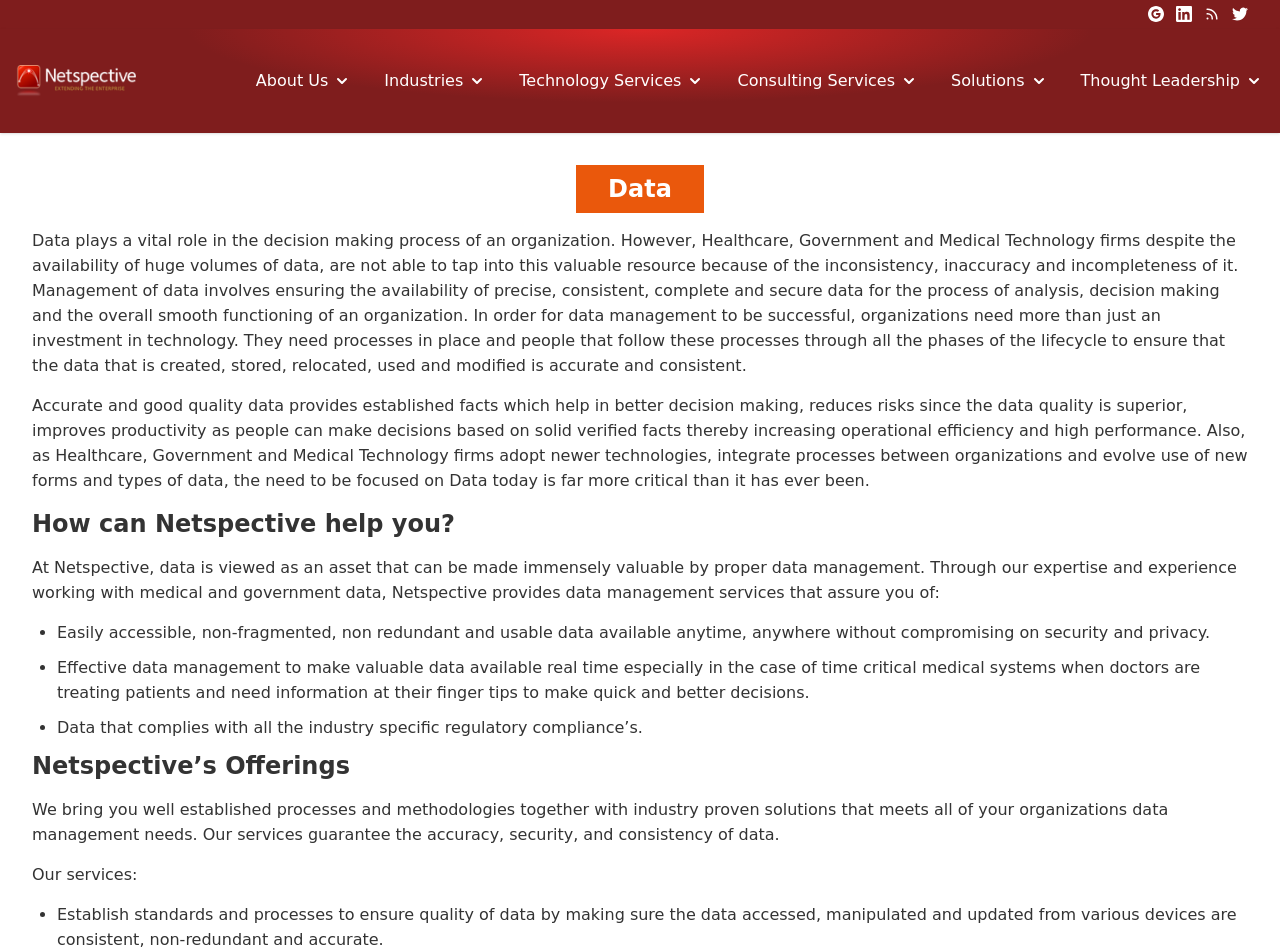Create a detailed summary of all the visual and textual information on the webpage.

This webpage is about Netspective, a consulting and solutions company focused on regulated IT and engineering services for government, health, and medical technology firms. 

At the top of the page, there is a logo of Flowbite on the left side, and a row of buttons on the right side, including "About Us", "Industries", "Technology Services", "Consulting Services", "Solutions", and "Thought Leadership". 

Below the logo, there are three social media links with icons, aligned horizontally. 

The main content of the page is divided into four sections. The first section has a heading "Data" and discusses the importance of data management in healthcare, government, and medical technology firms. It explains how accurate and good quality data can help in better decision making, reduce risks, and improve productivity.

The second section has a heading "How can Netspective help you?" and describes how Netspective views data as an asset that can be made valuable by proper data management. It lists three benefits of Netspective's data management services, including easily accessible data, effective data management, and data that complies with industry-specific regulatory compliance.

The third section has a heading "Netspective’s Offerings" and explains that Netspective brings well-established processes and methodologies together with industry-proven solutions to meet all of an organization's data management needs.

The fourth section lists Netspective's services, including establishing standards and processes to ensure the quality of data.